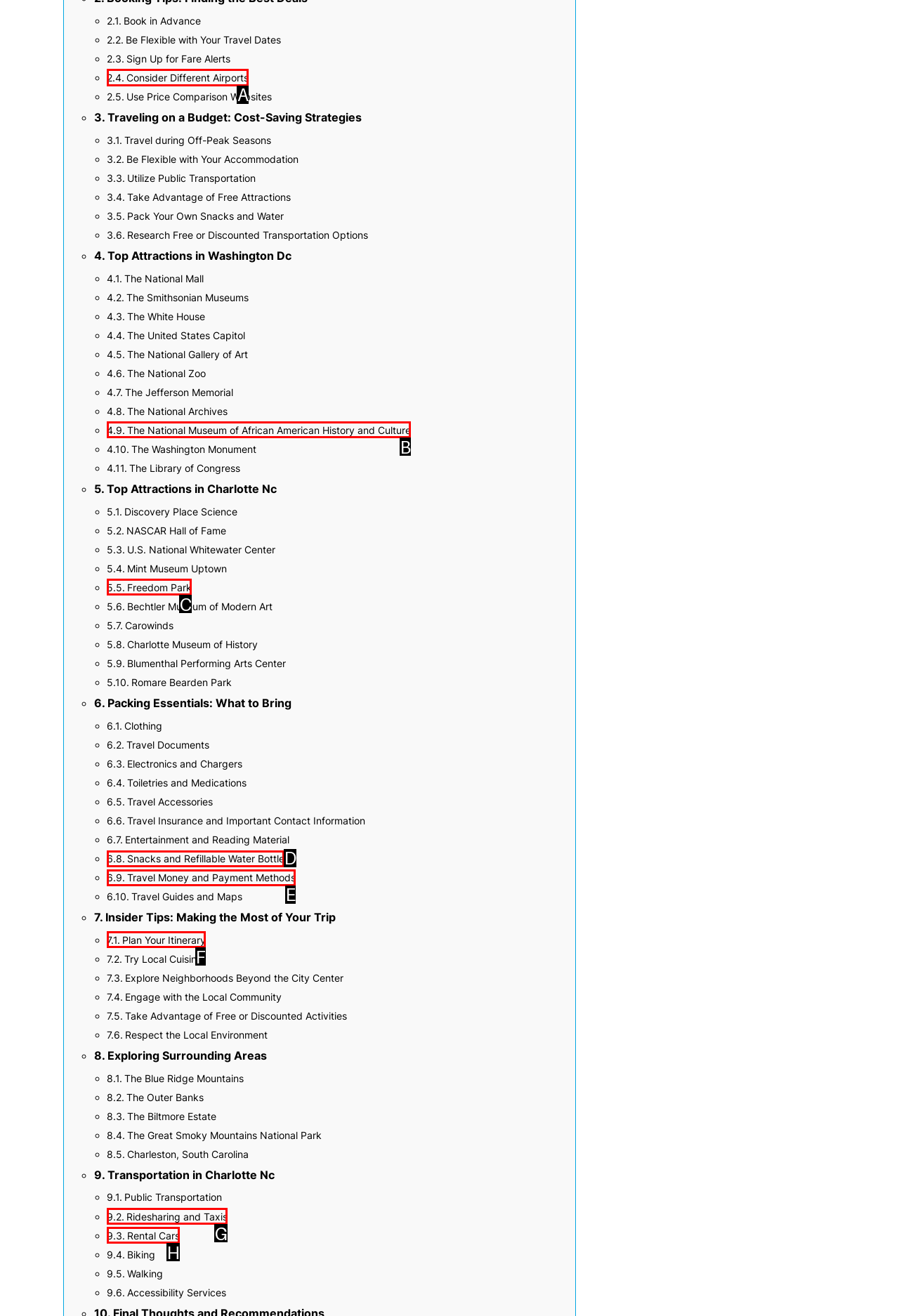Select the letter that aligns with the description: Travel Money and Payment Methods. Answer with the letter of the selected option directly.

E